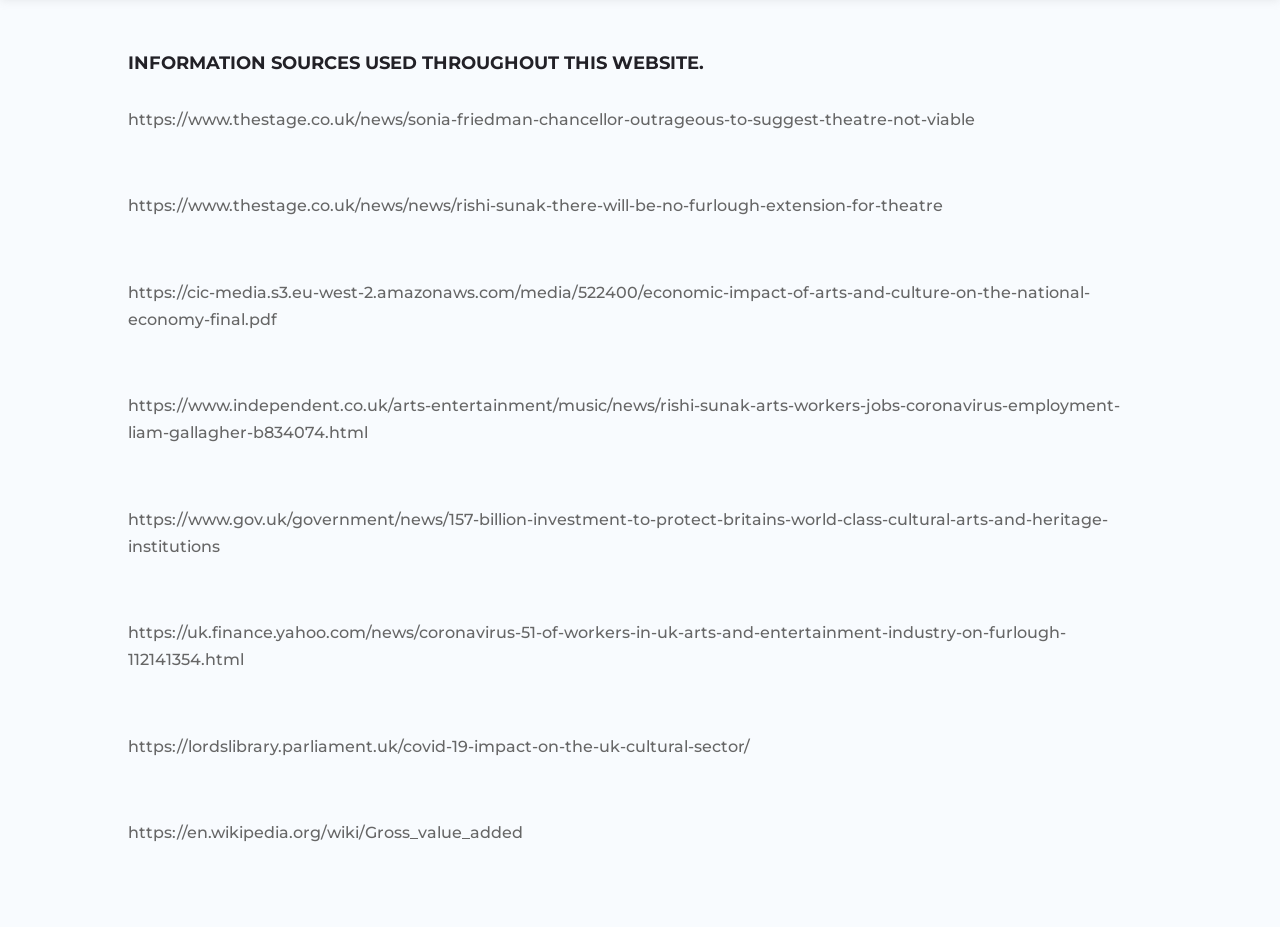Please identify the bounding box coordinates of the region to click in order to complete the task: "download the economic impact of arts and culture report". The coordinates must be four float numbers between 0 and 1, specified as [left, top, right, bottom].

[0.1, 0.305, 0.852, 0.355]